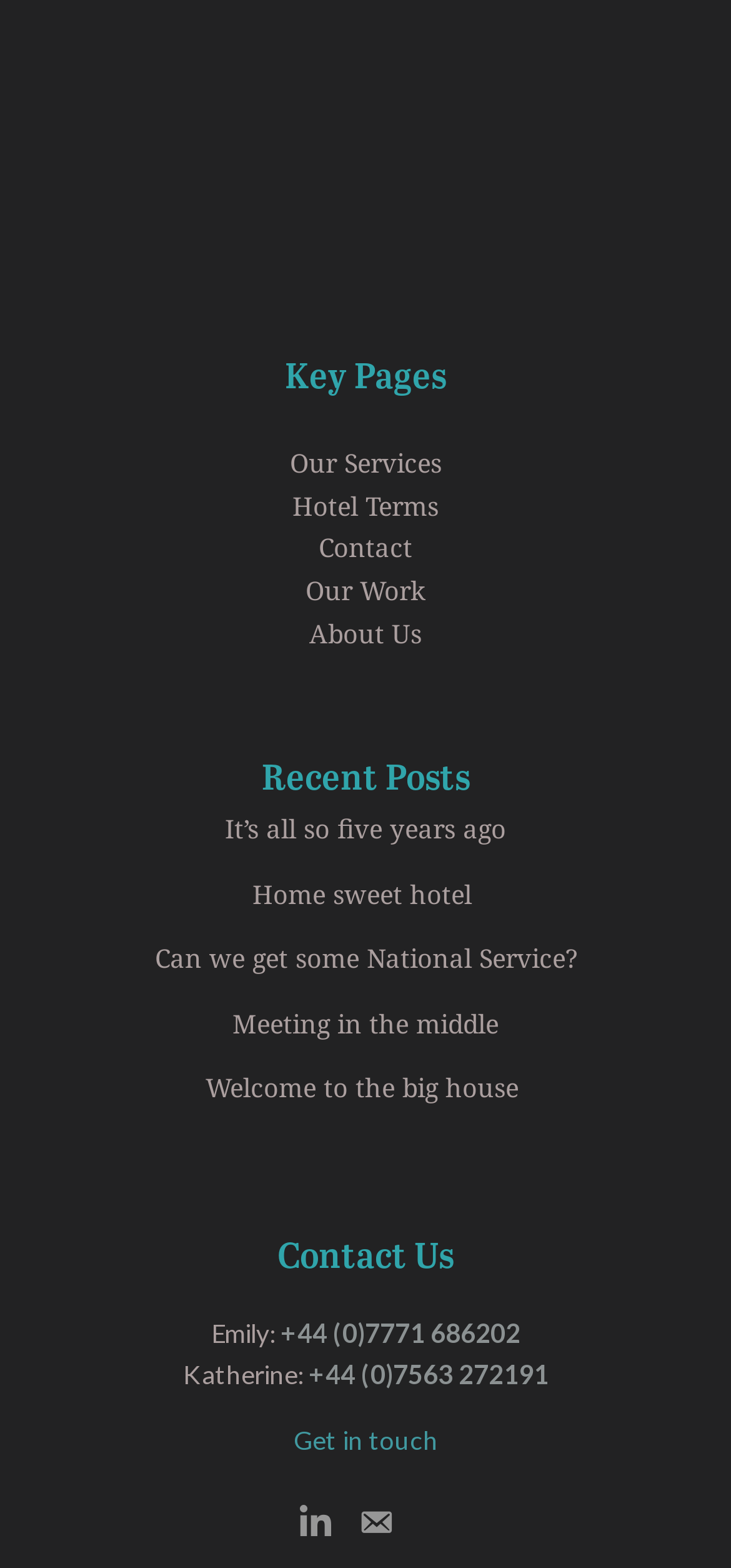How many headings are in the footer section?
Using the screenshot, give a one-word or short phrase answer.

3